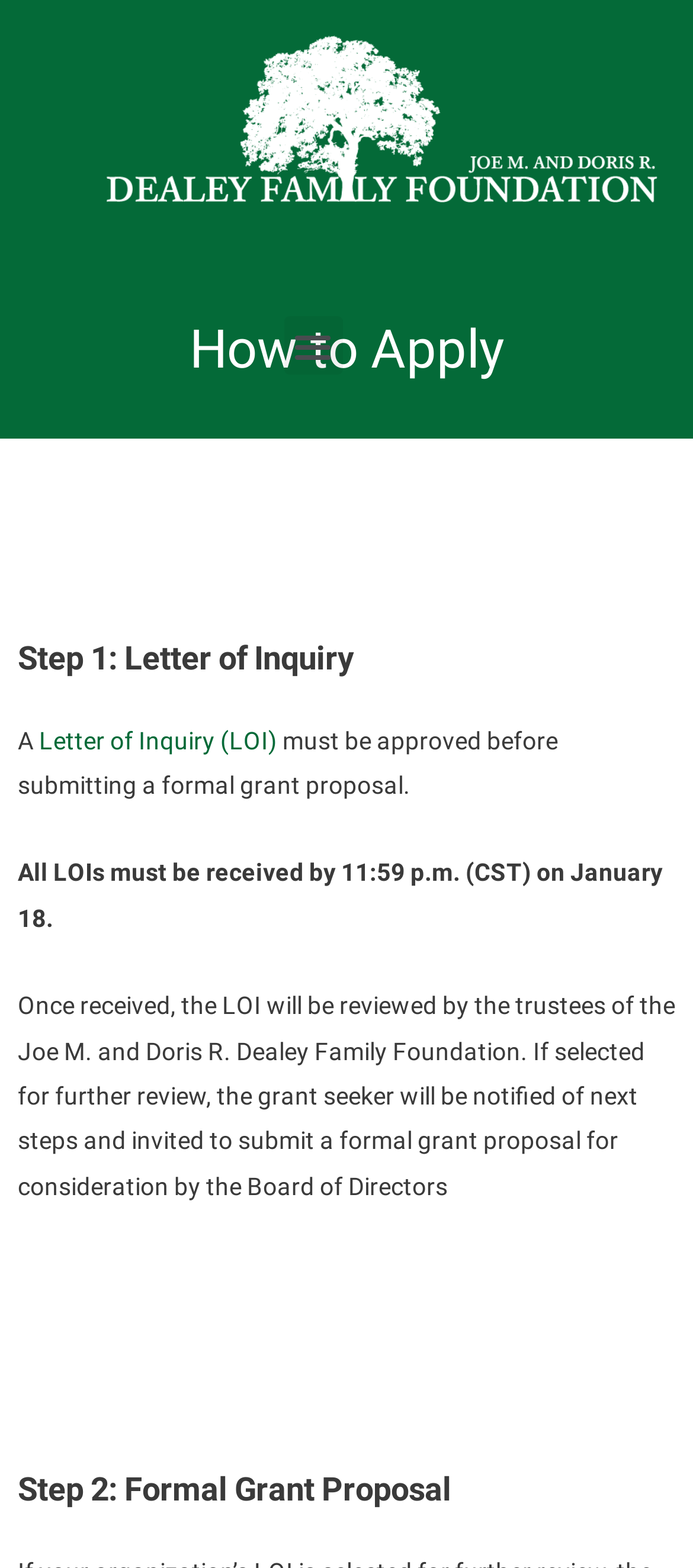Who reviews the Letter of Inquiry?
Answer with a single word or phrase, using the screenshot for reference.

The trustees